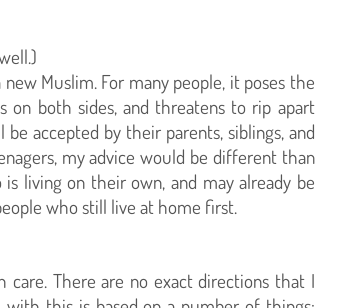What is the importance of timing in the image?
Based on the visual details in the image, please answer the question thoroughly.

The image emphasizes the importance of timing in navigating familial relationships during the pivotal moment of personal faith transition, suggesting that each individual's approach may vary greatly depending on their living situation.